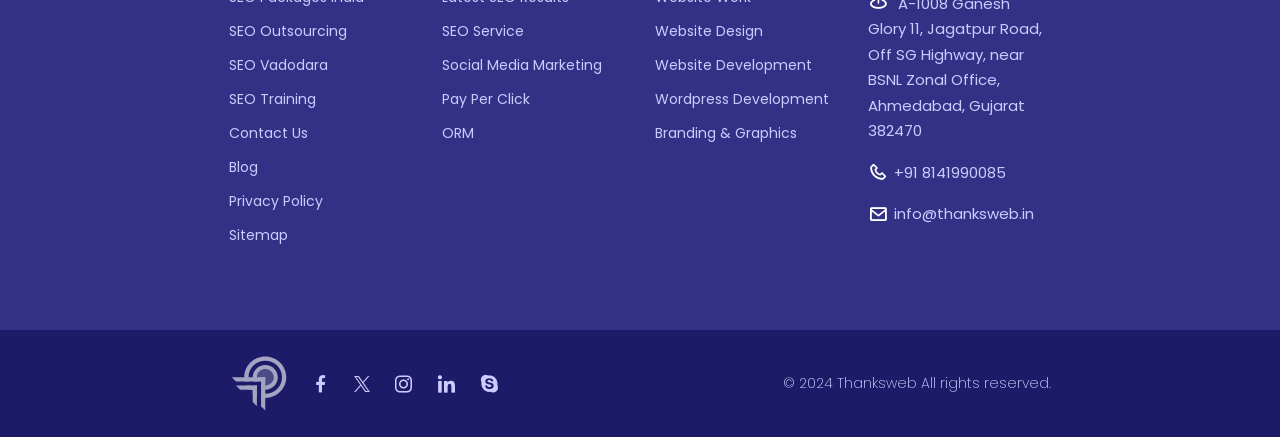Locate and provide the bounding box coordinates for the HTML element that matches this description: "Social Media Marketing".

[0.345, 0.132, 0.47, 0.164]